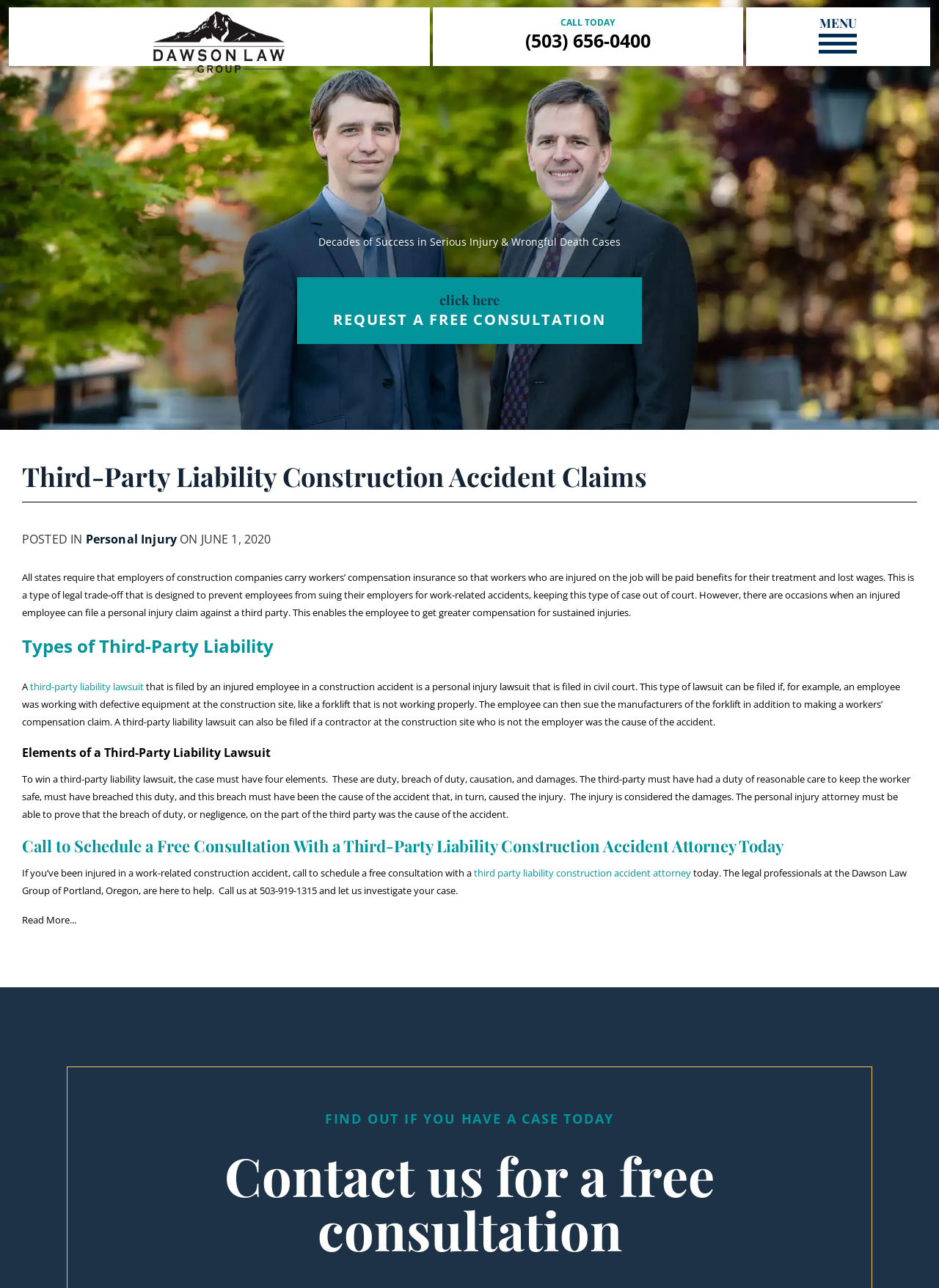Using the webpage screenshot, find the UI element described by (503) 656-0400. Provide the bounding box coordinates in the format (top-left x, top-left y, bottom-right x, bottom-right y), ensuring all values are floating point numbers between 0 and 1.

[0.461, 0.023, 0.791, 0.04]